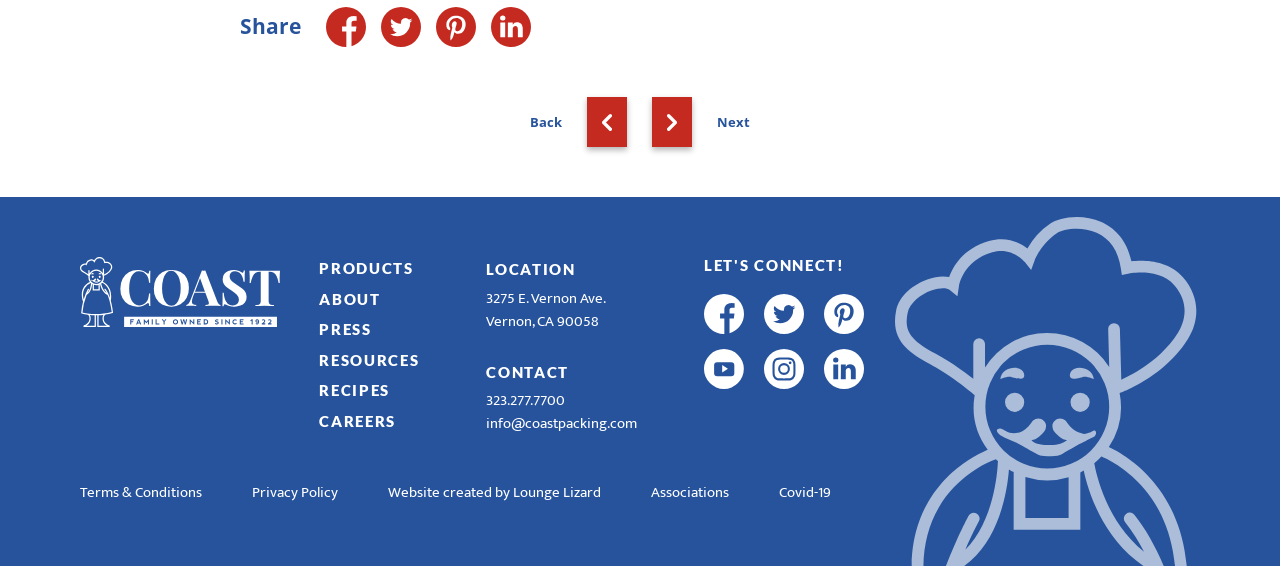Please answer the following question using a single word or phrase: 
What is the company's address?

3275 E. Vernon Ave. Vernon, CA 90058